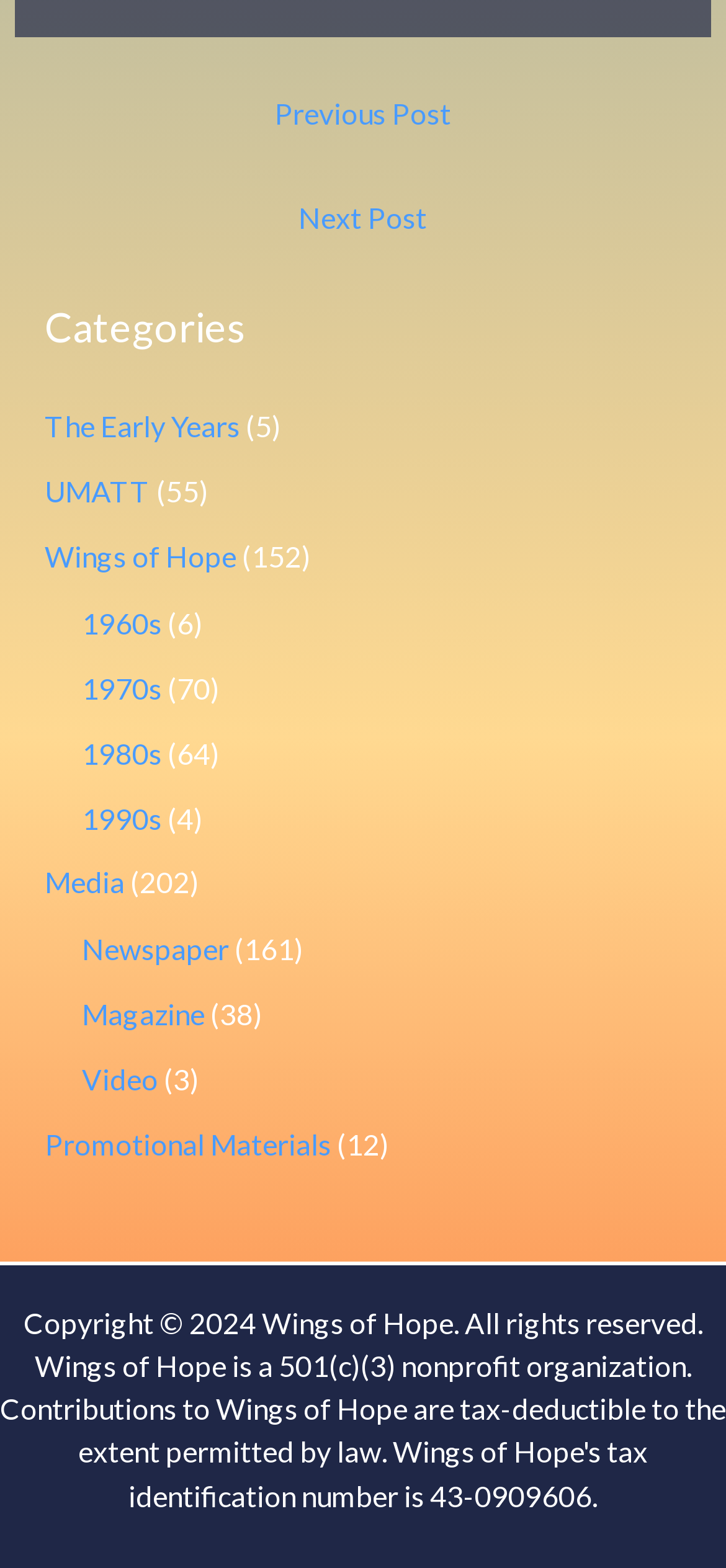How many items are in the 'Media' category?
Give a thorough and detailed response to the question.

I found the link 'Media' with a corresponding static text '(202)' next to it, which suggests that there are 202 items in the 'Media' category.